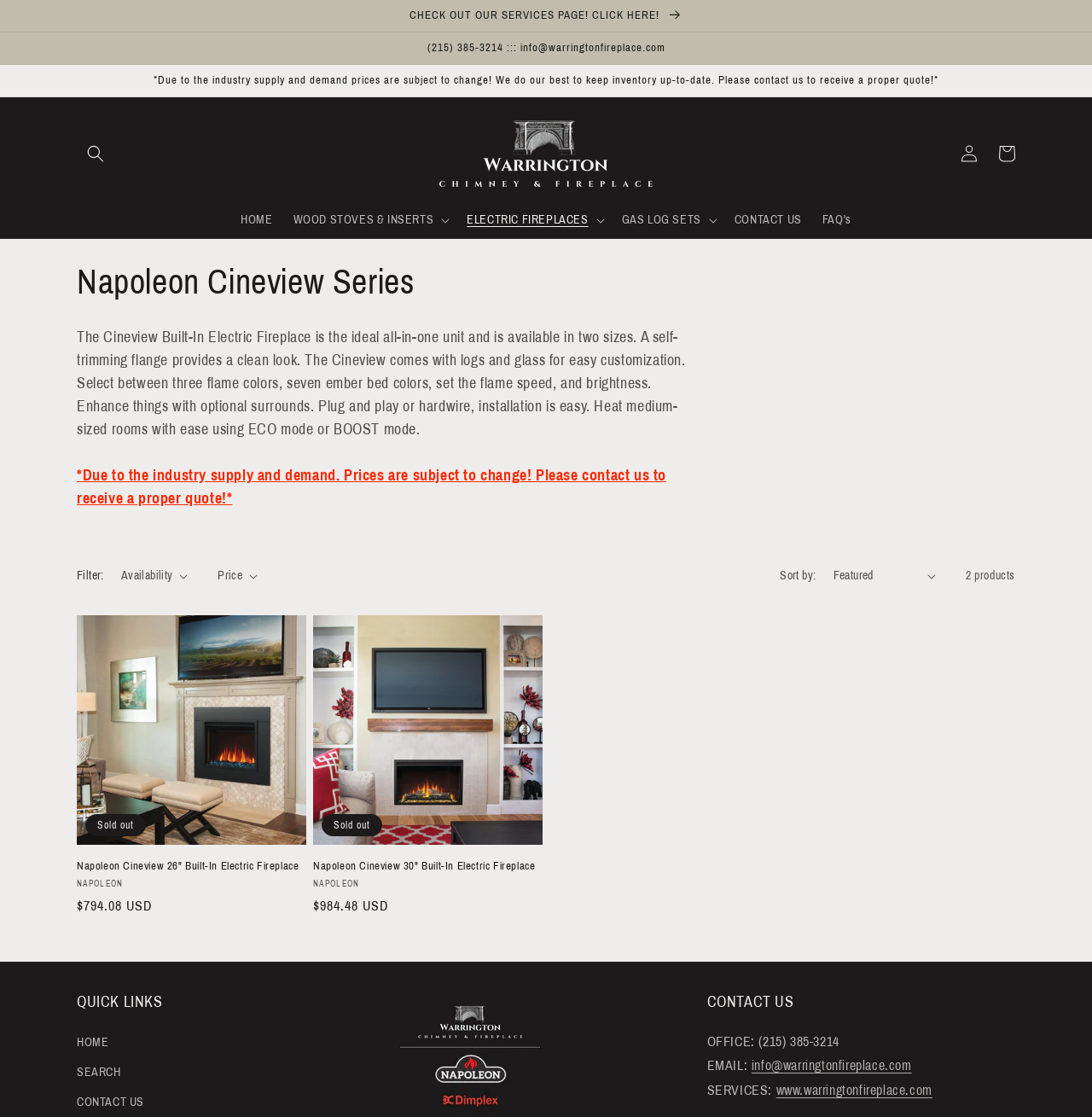Determine the bounding box coordinates for the UI element with the following description: "name="billing_first_name" placeholder="Your Name:"". The coordinates should be four float numbers between 0 and 1, represented as [left, top, right, bottom].

None